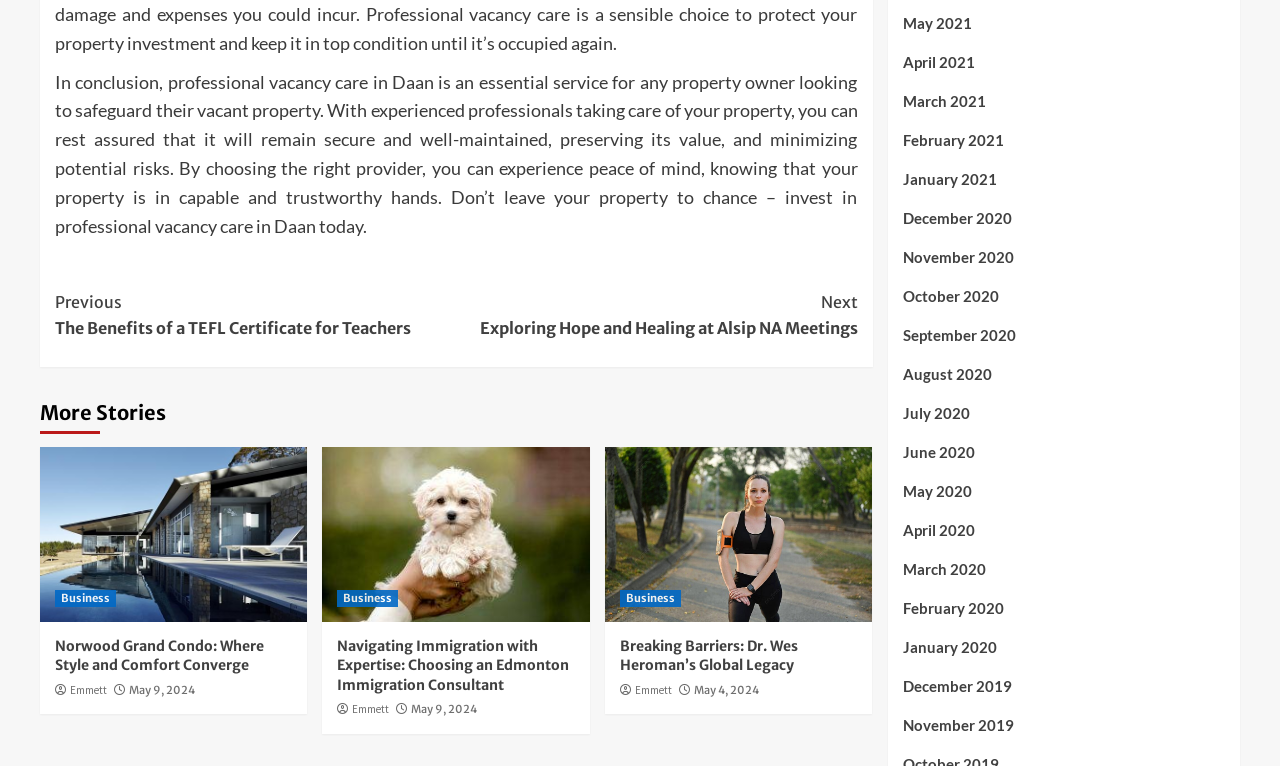Please provide the bounding box coordinates for the element that needs to be clicked to perform the following instruction: "Subscribe to the newsletter". The coordinates should be given as four float numbers between 0 and 1, i.e., [left, top, right, bottom].

None